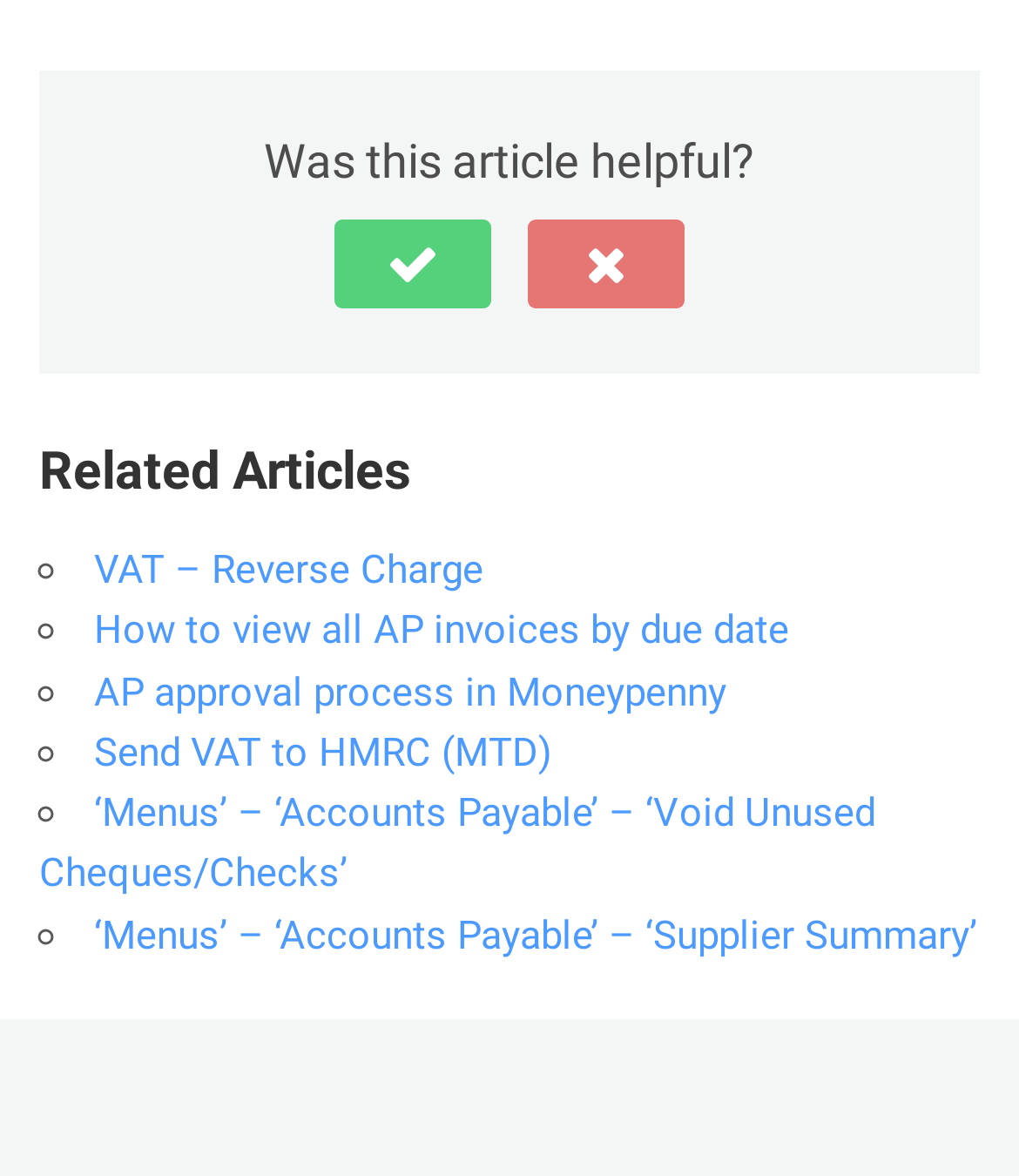Bounding box coordinates are specified in the format (top-left x, top-left y, bottom-right x, bottom-right y). All values are floating point numbers bounded between 0 and 1. Please provide the bounding box coordinate of the region this sentence describes: Send VAT to HMRC (MTD)

[0.092, 0.62, 0.541, 0.66]